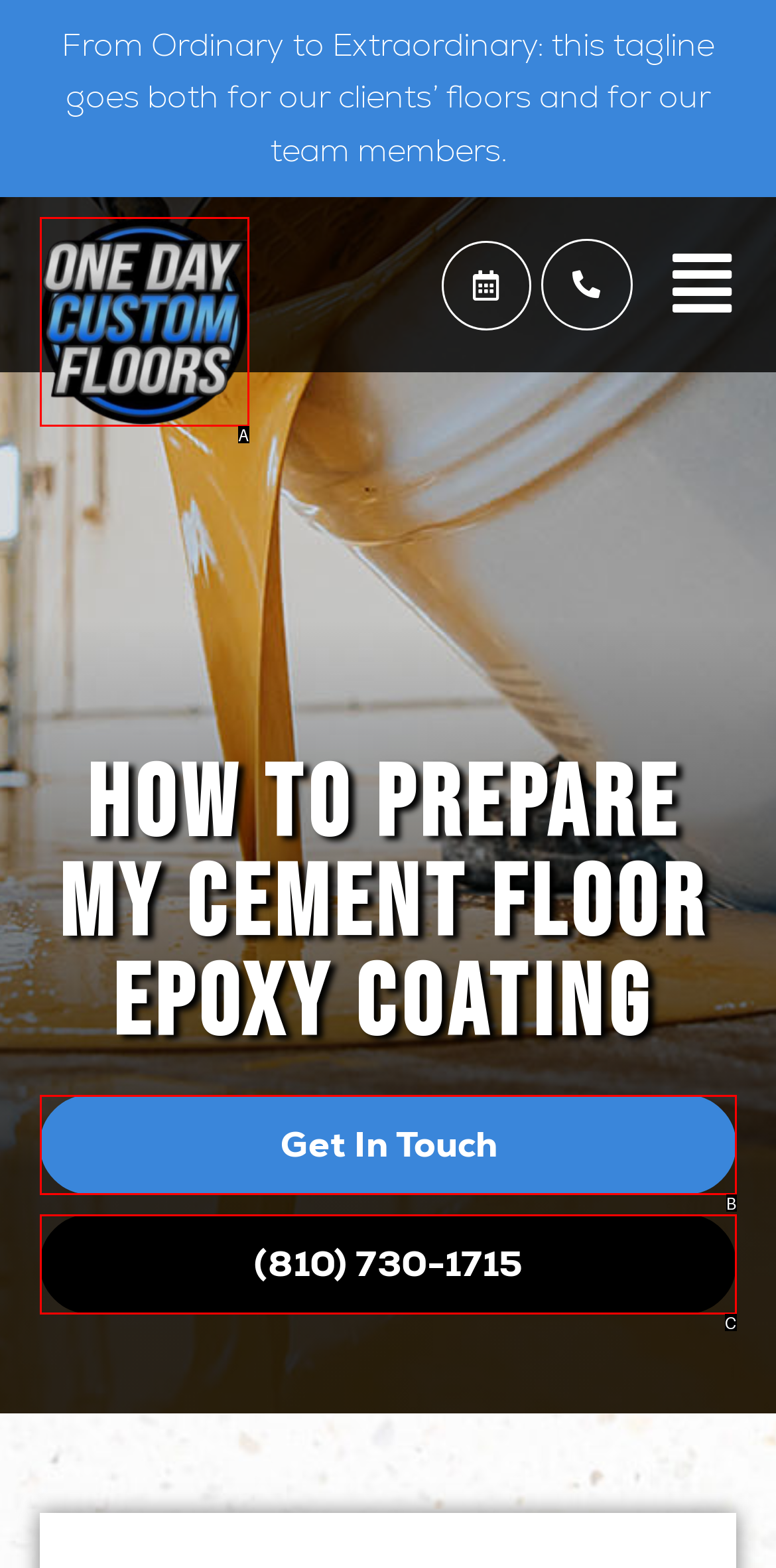Identify the HTML element that corresponds to the following description: (810) 730-1715 Provide the letter of the best matching option.

C